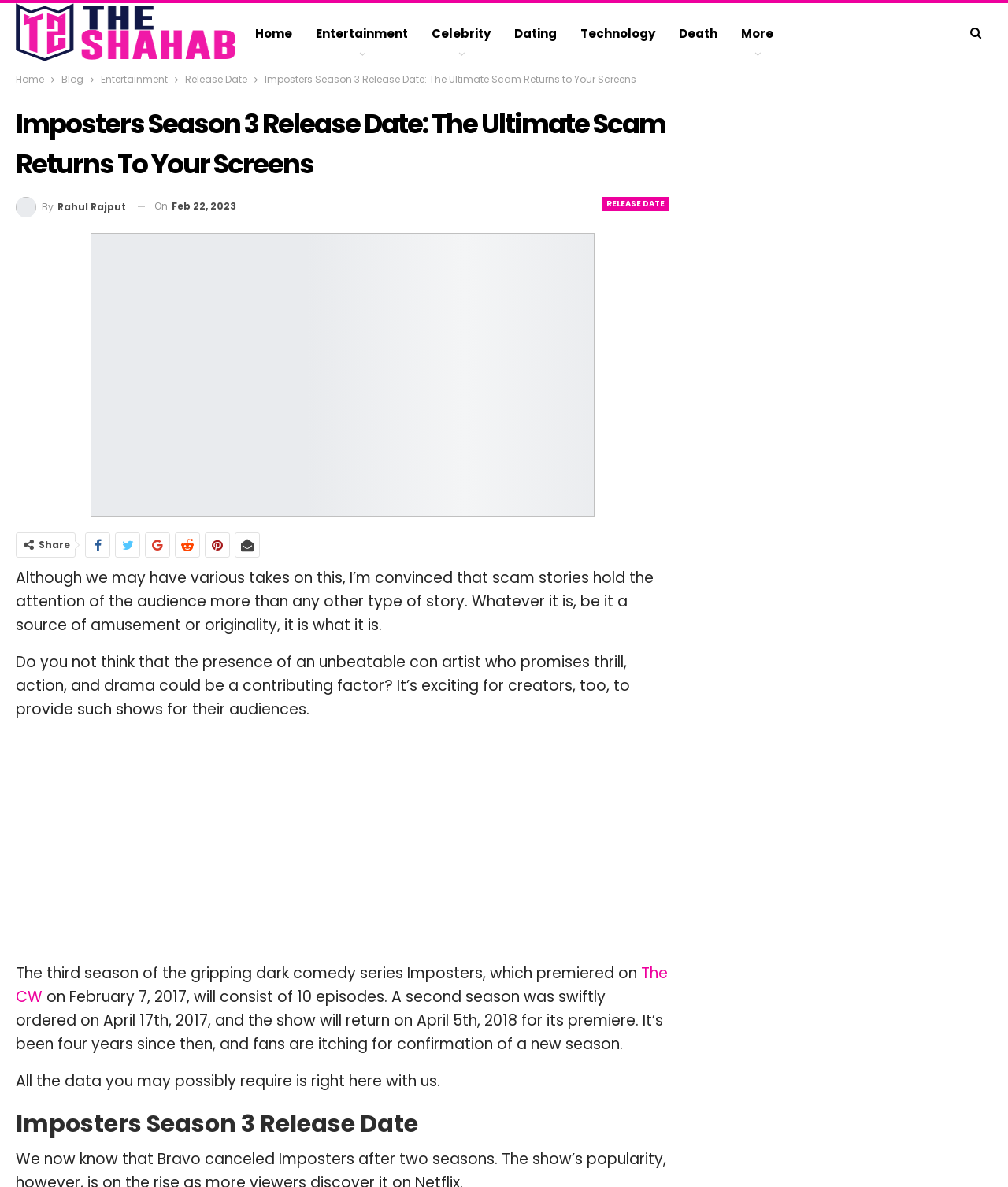Pinpoint the bounding box coordinates of the clickable area necessary to execute the following instruction: "Click on the 'RELEASE DATE' link". The coordinates should be given as four float numbers between 0 and 1, namely [left, top, right, bottom].

[0.597, 0.166, 0.664, 0.178]